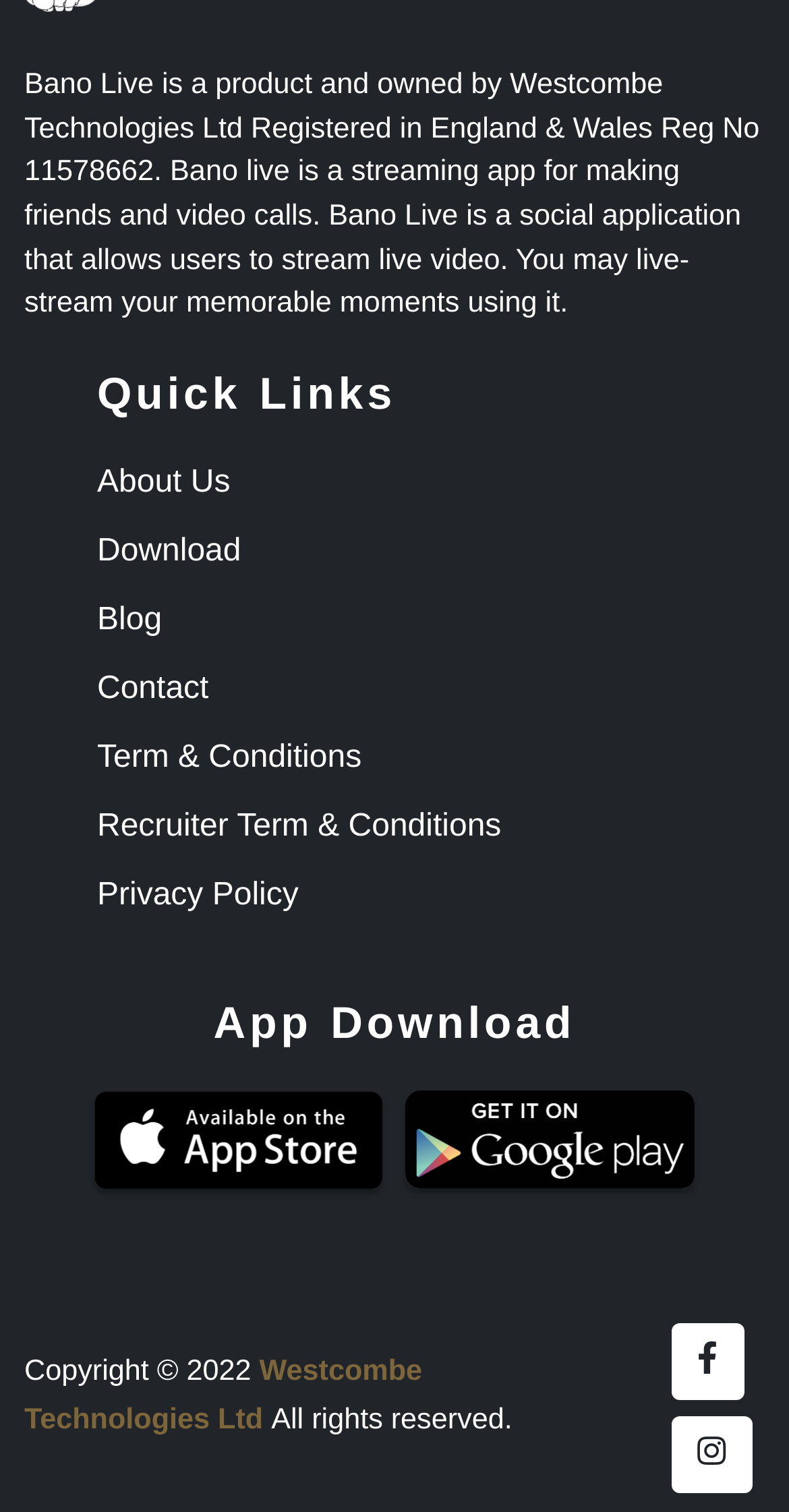What is Bano Live?
Please give a detailed and thorough answer to the question, covering all relevant points.

Based on the StaticText element with the text 'Bano Live is a product and owned by Westcombe Technologies Ltd Registered in England & Wales Reg No 11578662. Bano live is a streaming app for making friends and video calls. Bano Live is a social application that allows users to stream live video.', we can infer that Bano Live is a streaming app for making friends.